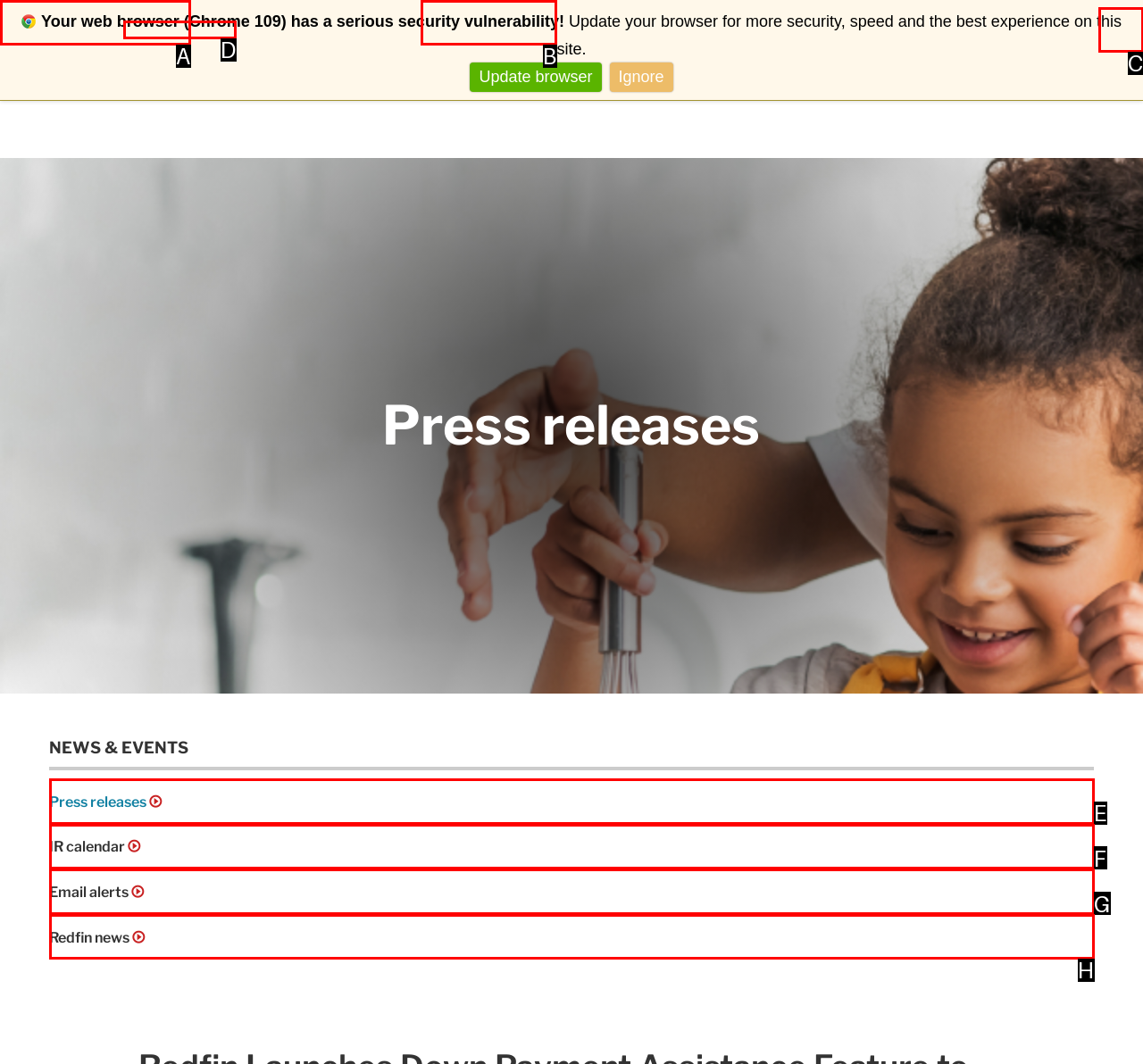Pick the right letter to click to achieve the task: Expand main navigation
Answer with the letter of the correct option directly.

C